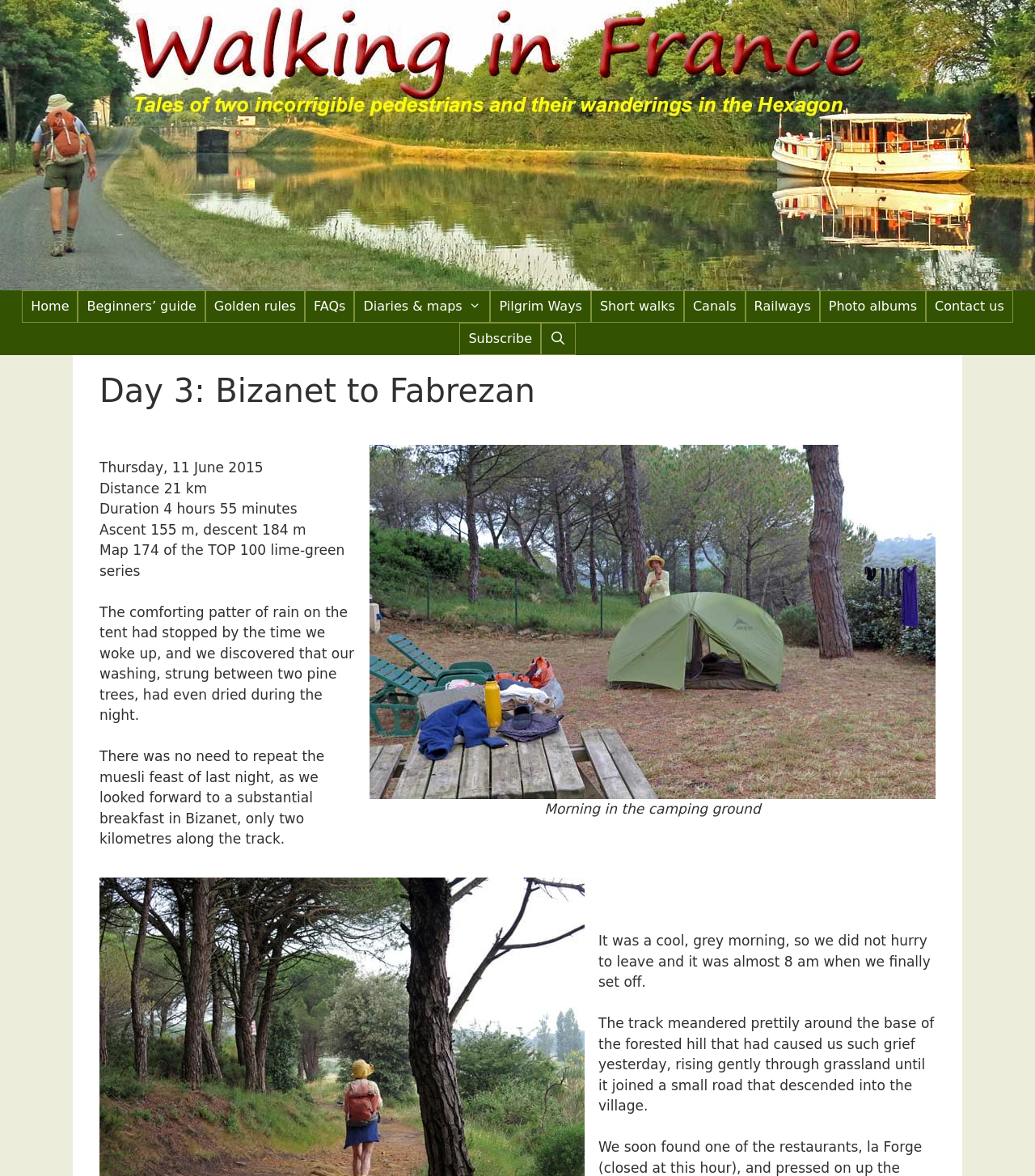Write an exhaustive caption that covers the webpage's main aspects.

The webpage is about a walking diary, specifically Day 3 of a journey from Bizanet to Fabrezan in France. At the top, there is a banner with the site's name and a navigation menu with 11 links, including "Home", "Beginners' guide", "Golden rules", and "Diaries & maps", among others.

Below the navigation menu, there is a header with the title "Day 3: Bizanet to Fabrezan" and a figure with an image of a camping ground, accompanied by a caption "Morning in the camping ground". 

To the left of the image, there are several lines of text providing details about the walk, including the date, distance, duration, ascent, and descent. The text also describes the weather and the walkers' experience, mentioning that they woke up to find their washing had dried overnight and looked forward to a substantial breakfast in Bizanet.

Below the image, there are several paragraphs of text describing the walk, including the scenery and the route taken. The text is divided into sections, with the first section describing the morning and the second section describing the walk through grassland and into the village.